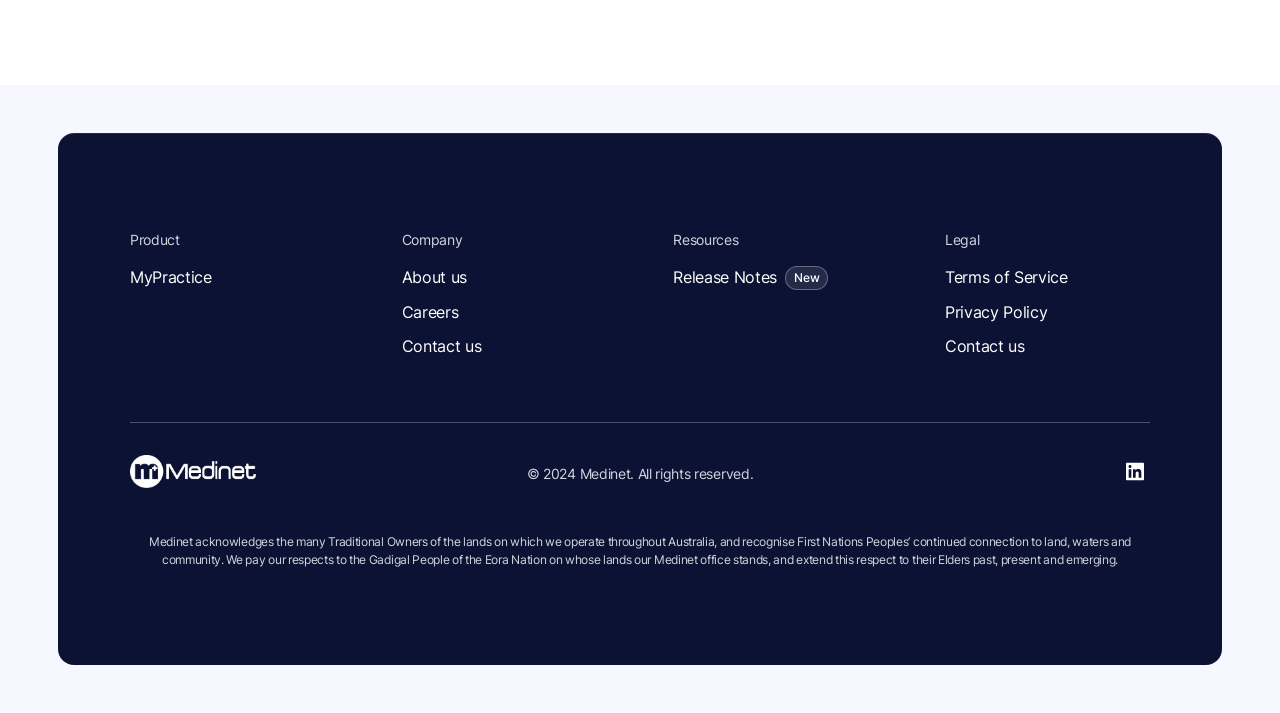Answer the question below in one word or phrase:
What is acknowledged by Medinet?

Traditional Owners of the lands